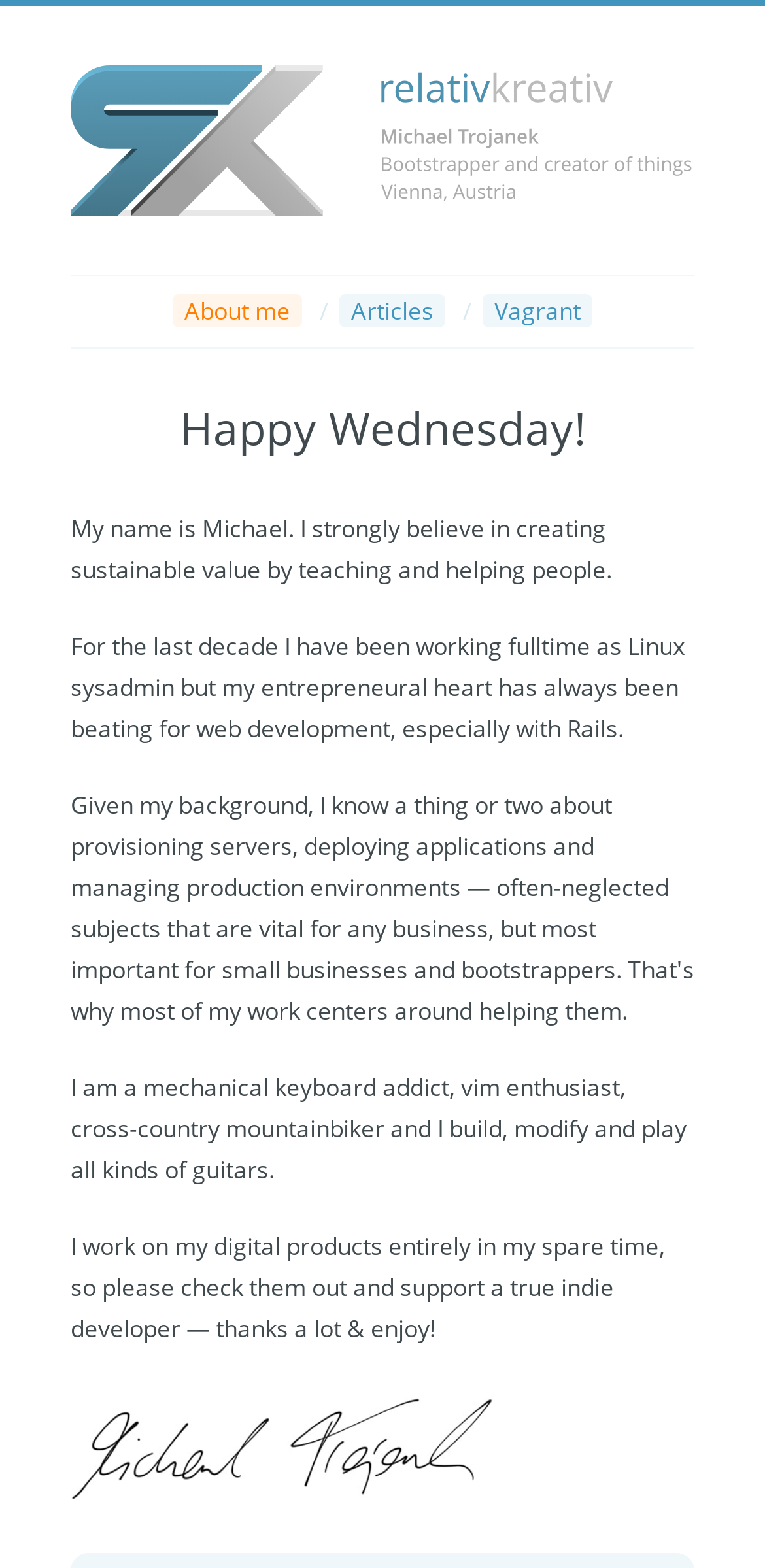Illustrate the webpage with a detailed description.

The webpage is a personal profile page, titled "About me | relativkreativ". At the top-left corner, there is a large image of Michael Trojanek, the creator of the page, with a caption describing him as a bootstrapper and creator of things. 

Below the image, there are three links aligned horizontally: "About me", "Articles", and "Vagrant". These links are positioned near the top of the page, with "About me" on the left, "Articles" in the middle, and "Vagrant" on the right.

Further down, there is a heading that reads "Happy Wednesday!". Below the heading, there are four paragraphs of text that describe Michael's background, interests, and work. The first paragraph introduces himself and his philosophy on creating sustainable value. The second paragraph talks about his experience as a Linux sysadmin and his passion for web development. The third paragraph lists his hobbies, including mechanical keyboards, vim, cross-country mountain biking, and guitar building. The fourth paragraph mentions his digital products and invites visitors to check them out and support him as an indie developer.

At the bottom of the page, there is another image, although it does not have a descriptive text or caption.